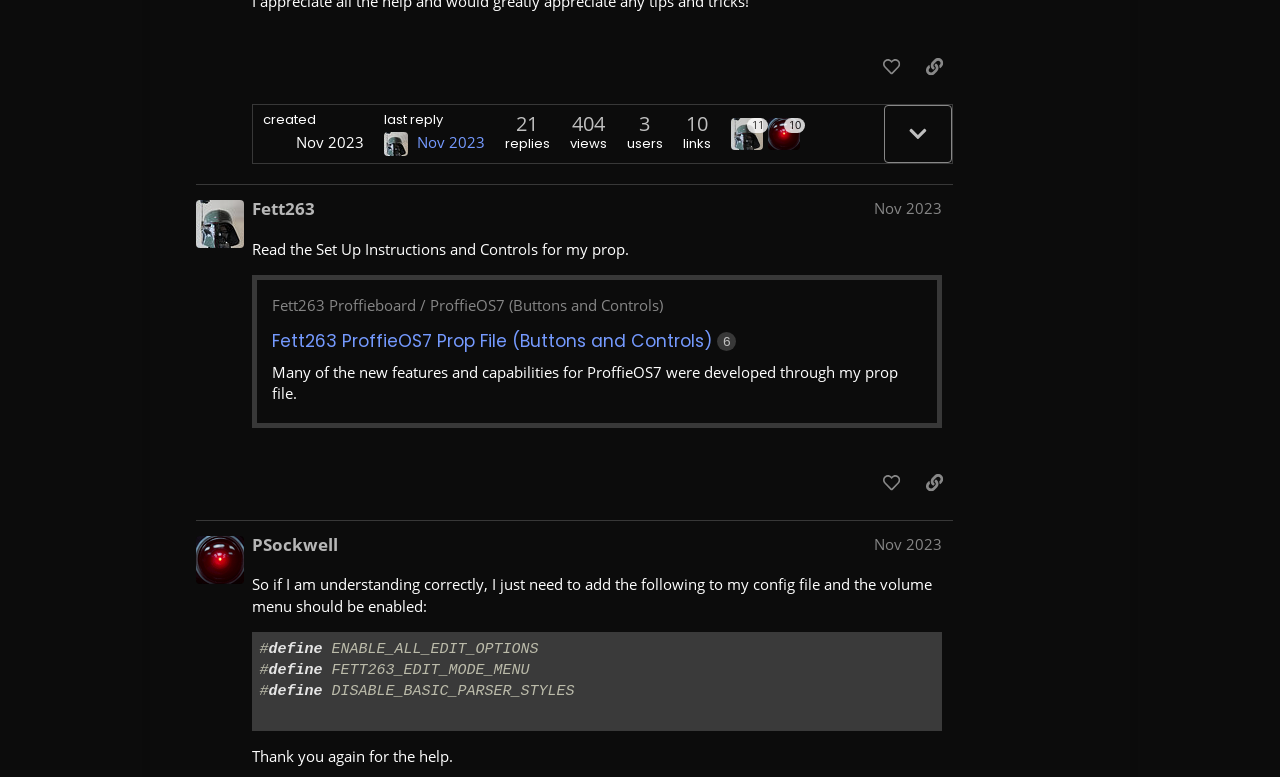Find the bounding box coordinates corresponding to the UI element with the description: "Fett263 Corner". The coordinates should be formatted as [left, top, right, bottom], with values as floats between 0 and 1.

[0.161, 0.947, 0.242, 0.971]